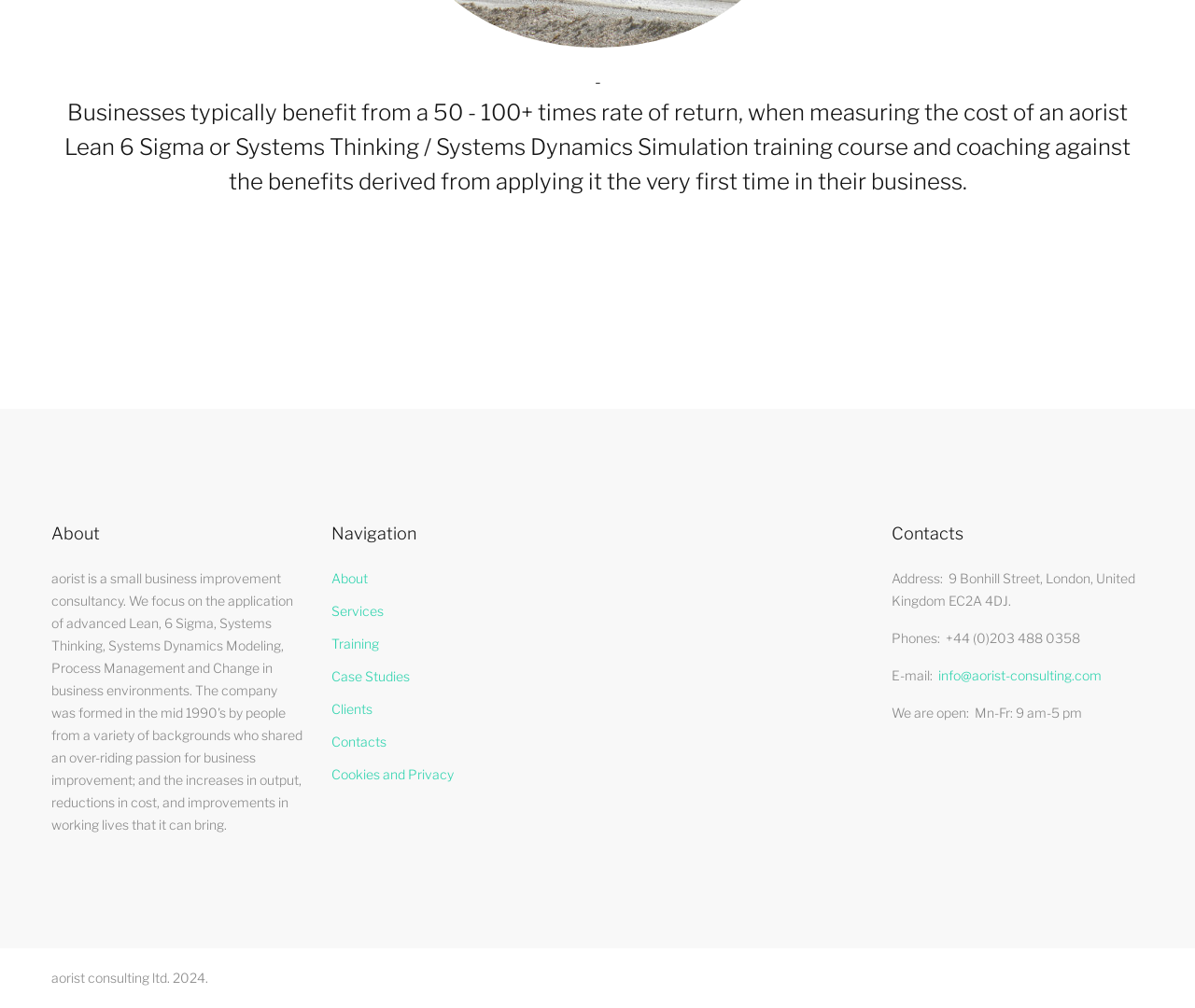What are the business hours of the company?
Based on the screenshot, respond with a single word or phrase.

Mn-Fr: 9 am-5 pm